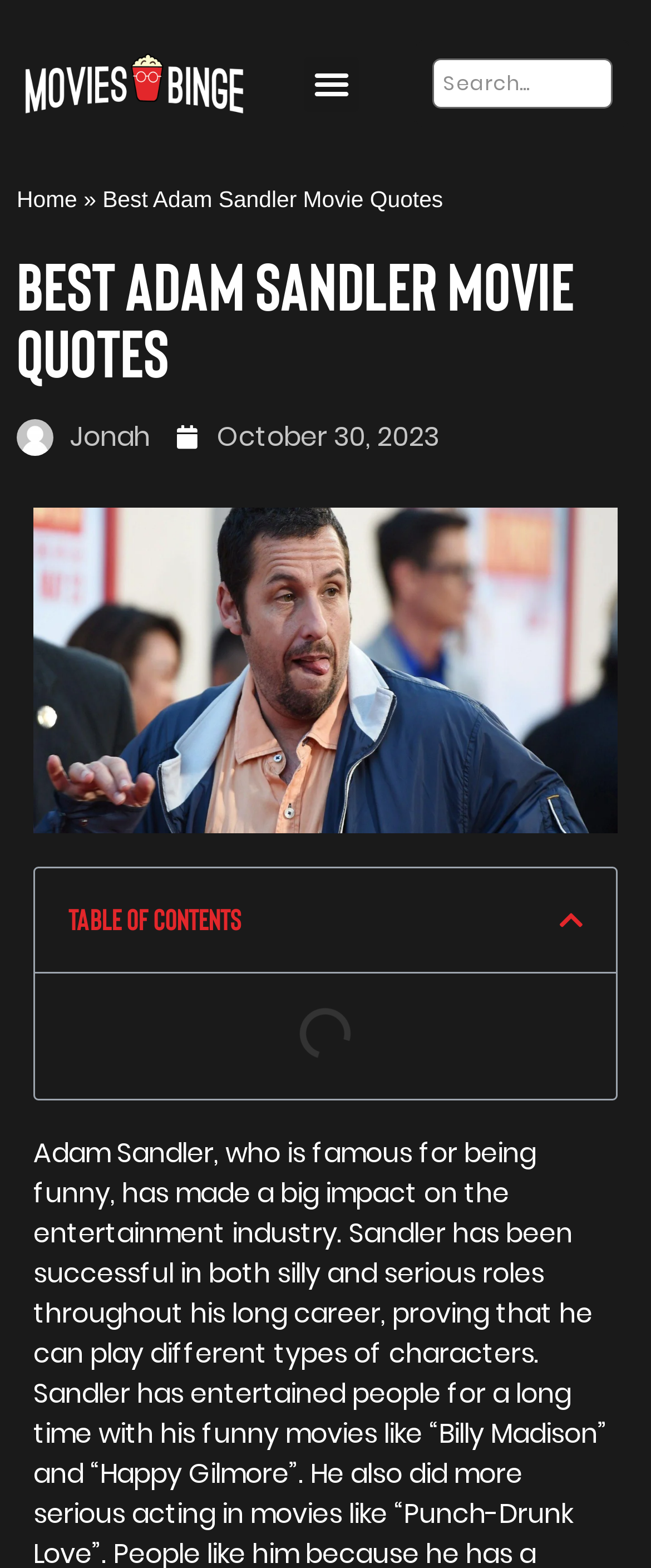Please determine the primary heading and provide its text.

Best Adam Sandler Movie Quotes